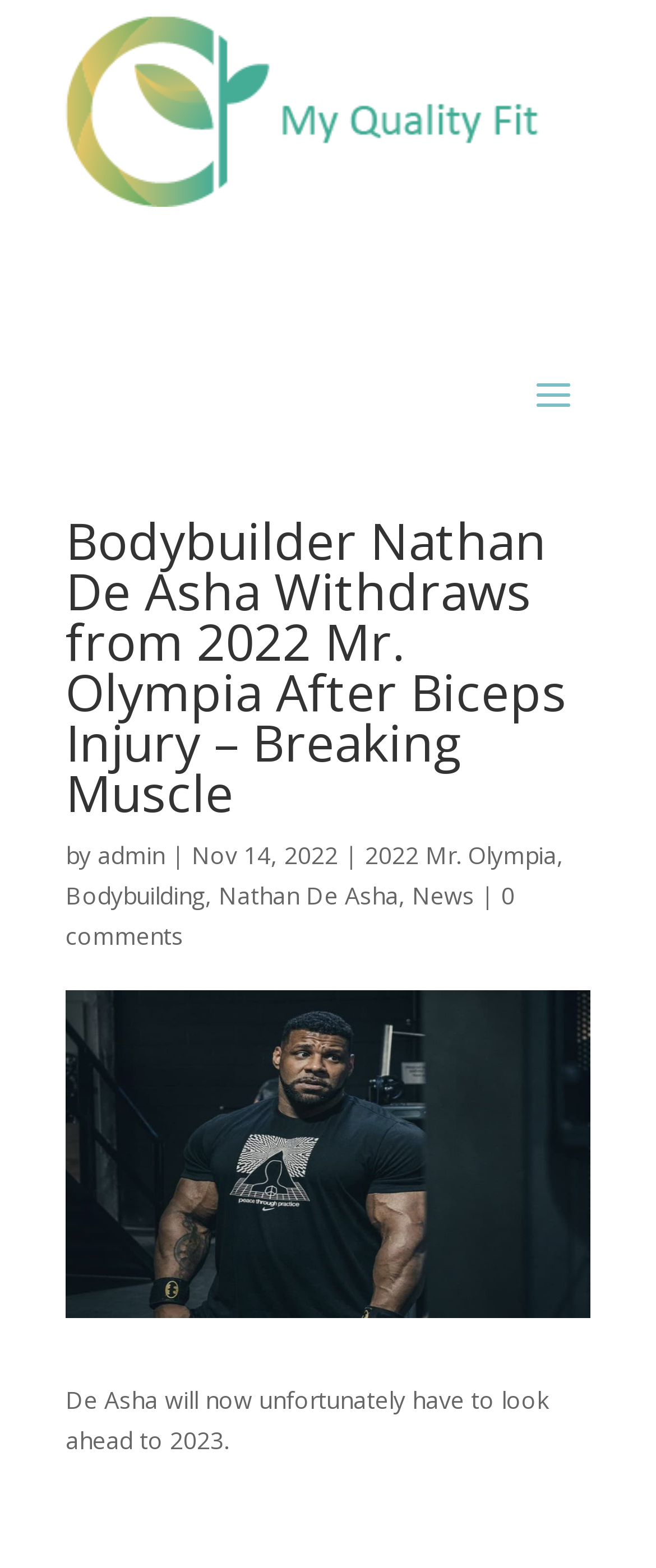Give the bounding box coordinates for the element described as: "Bodybuilding".

[0.1, 0.561, 0.313, 0.581]